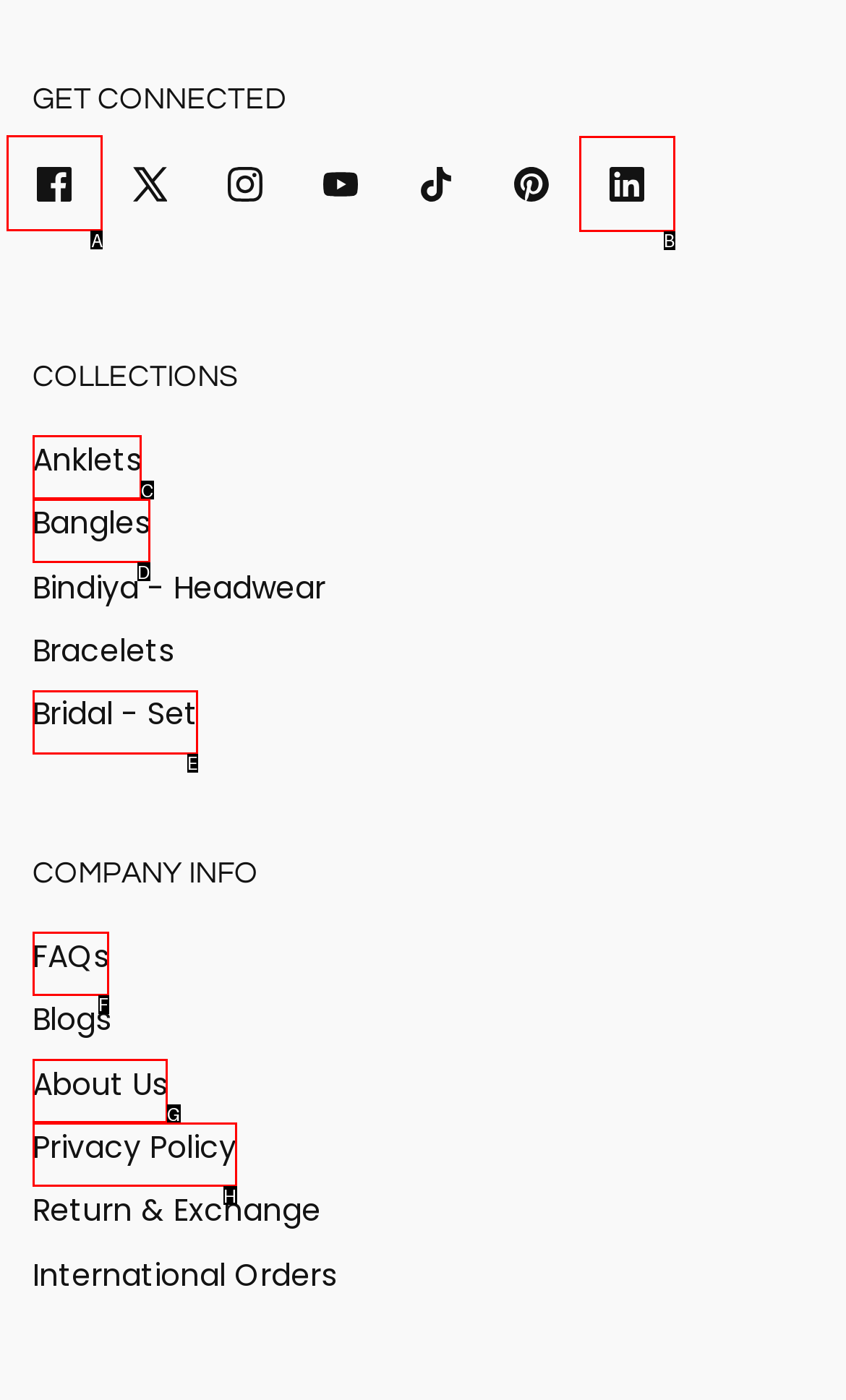Select the HTML element to finish the task: Click on Facebook icon Reply with the letter of the correct option.

A